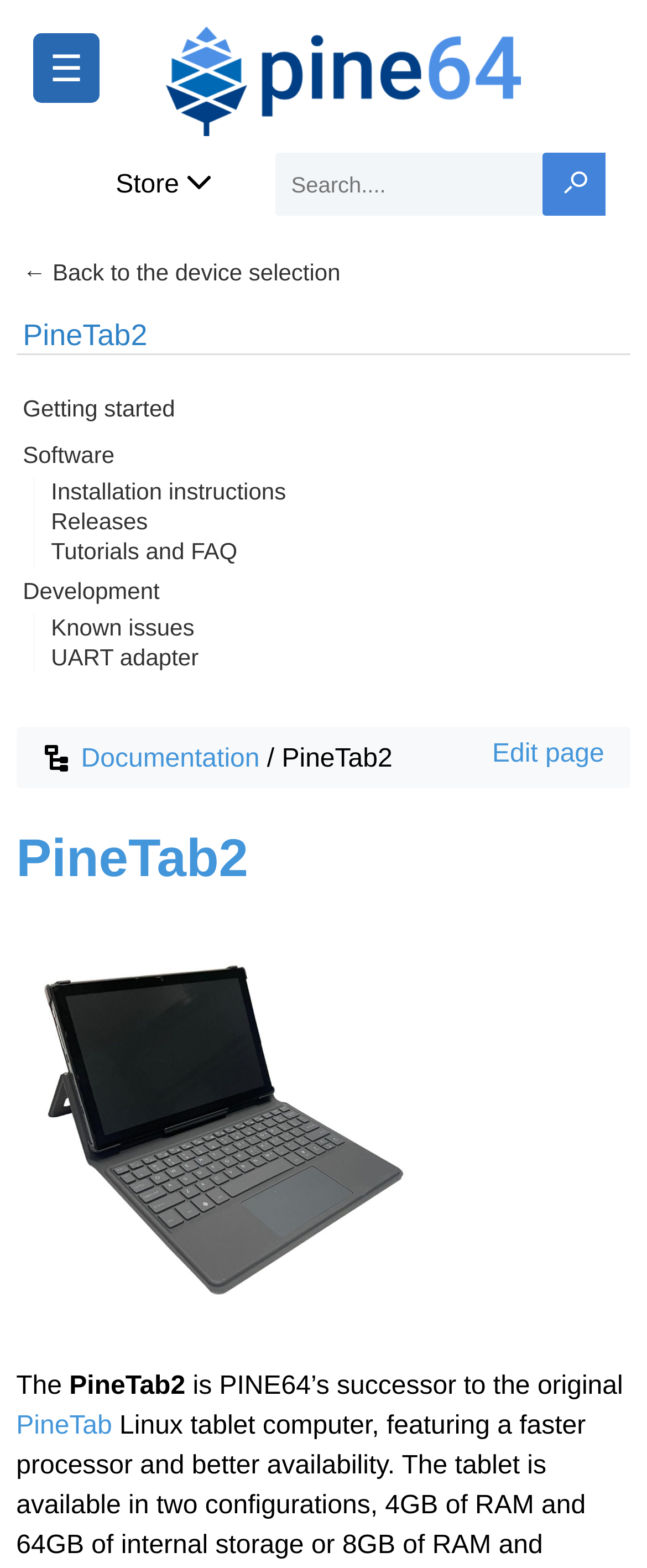Answer the following query with a single word or phrase:
What is the purpose of the search box?

Search